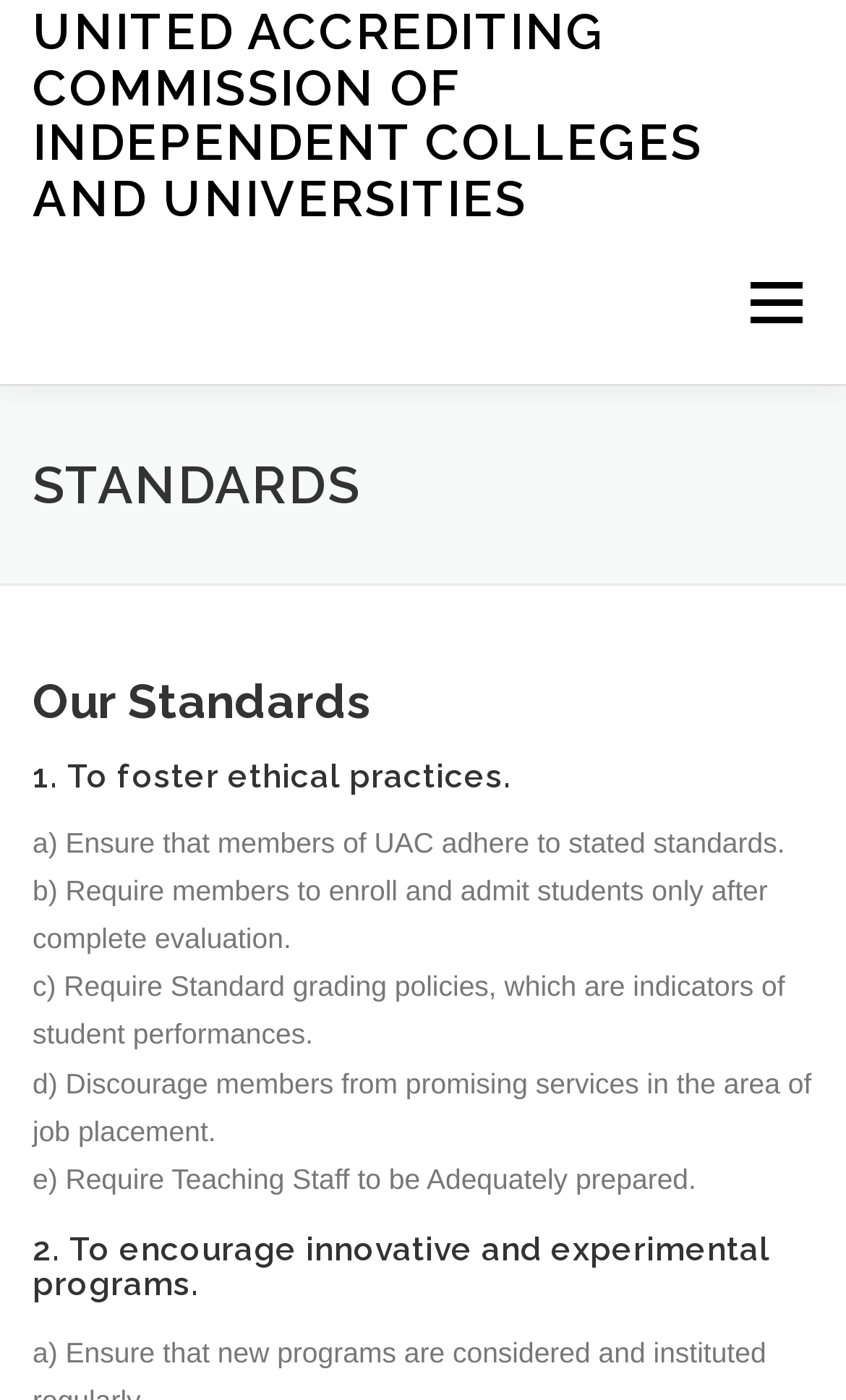Given the description Contact Us, predict the bounding box coordinates of the UI element. Ensure the coordinates are in the format (top-left x, top-left y, bottom-right x, bottom-right y) and all values are between 0 and 1.

[0.359, 0.391, 0.649, 0.507]